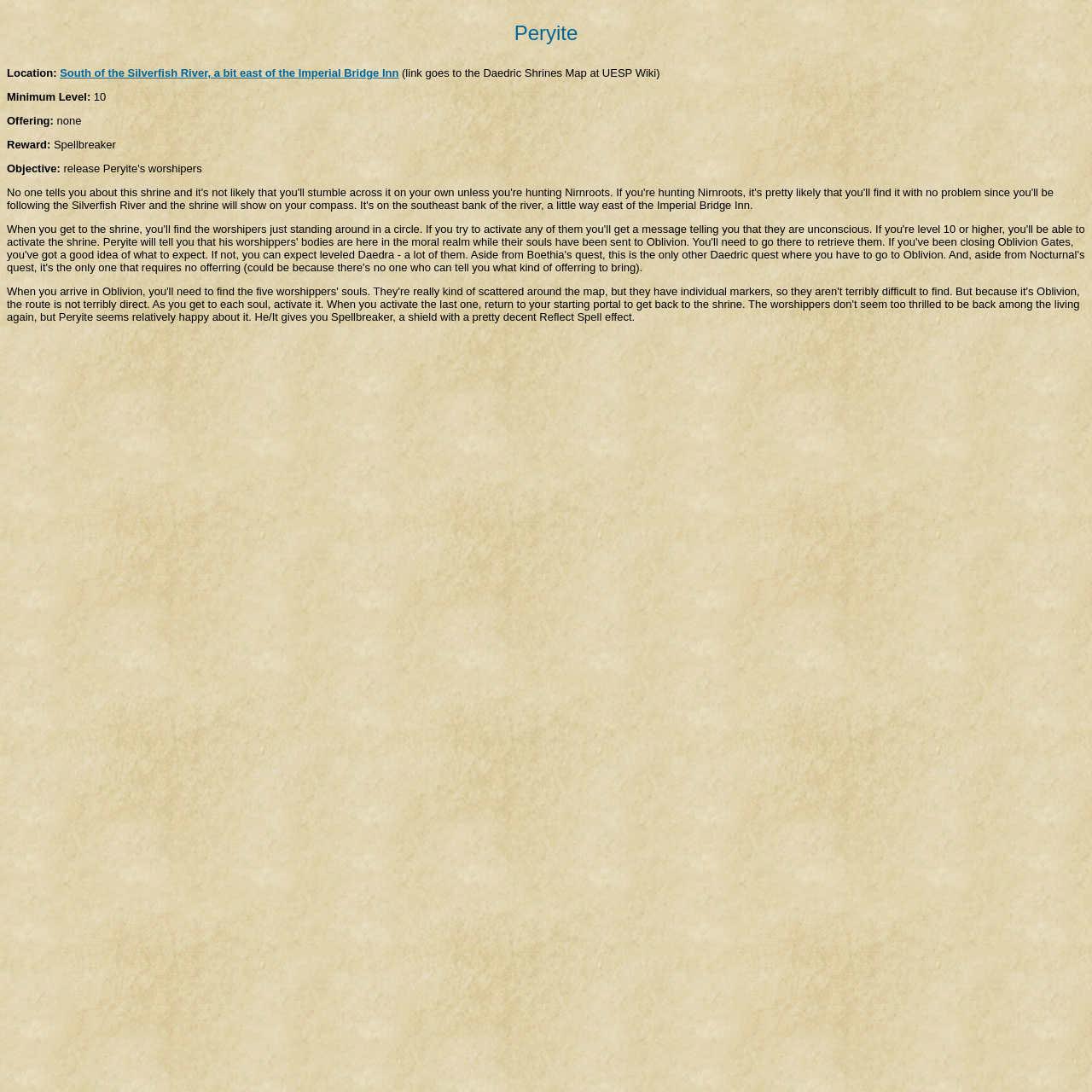Create a detailed summary of all the visual and textual information on the webpage.

The webpage is about Daedric Quests, specifically the one related to Peryite. At the top, there is a section that provides location information, which is situated near the left edge of the page. This section contains a link to the Daedric Shrines Map at UESP Wiki, which is placed to the right of the location text. The link is a bit longer than the location text and spans about a third of the page's width.

Below the location section, there are three rows of information, each consisting of a label and a corresponding value. The first row has the label "Minimum Level:" and the value "10", which is placed to the right of the label. The second row has the label "Offering:" and the value "none", which is also placed to the right of the label. The third row has the label "Reward:" and the value "Spellbreaker", which is placed to the right of the label.

The last section of the page is dedicated to the objective of the quest, which is labeled as "Objective:". This section is situated below the reward section and is aligned with the left edge of the page.